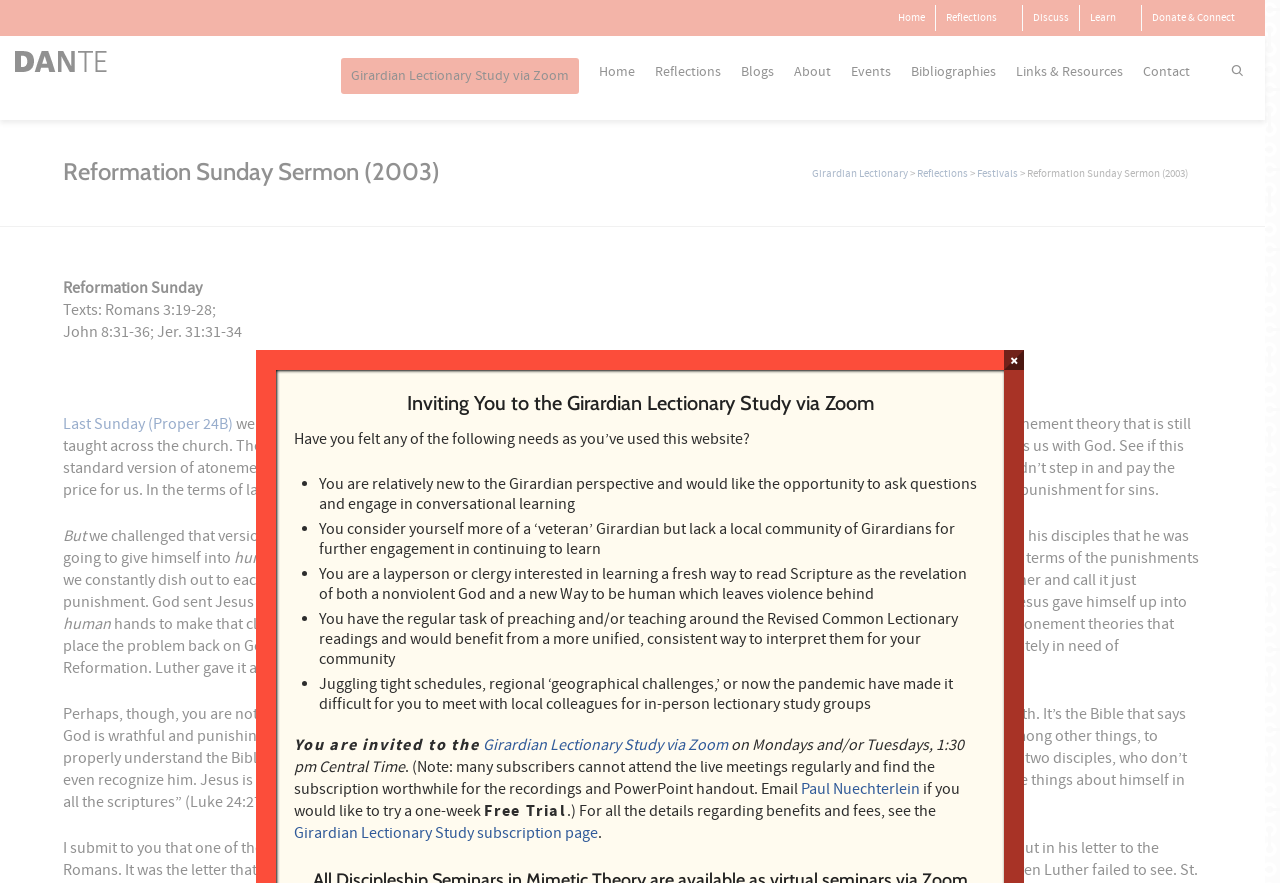Please provide a comprehensive answer to the question below using the information from the image: What is the sermon title?

The sermon title is obtained from the heading element with the text 'Reformation Sunday Sermon (2003)' which is located at the top of the webpage.